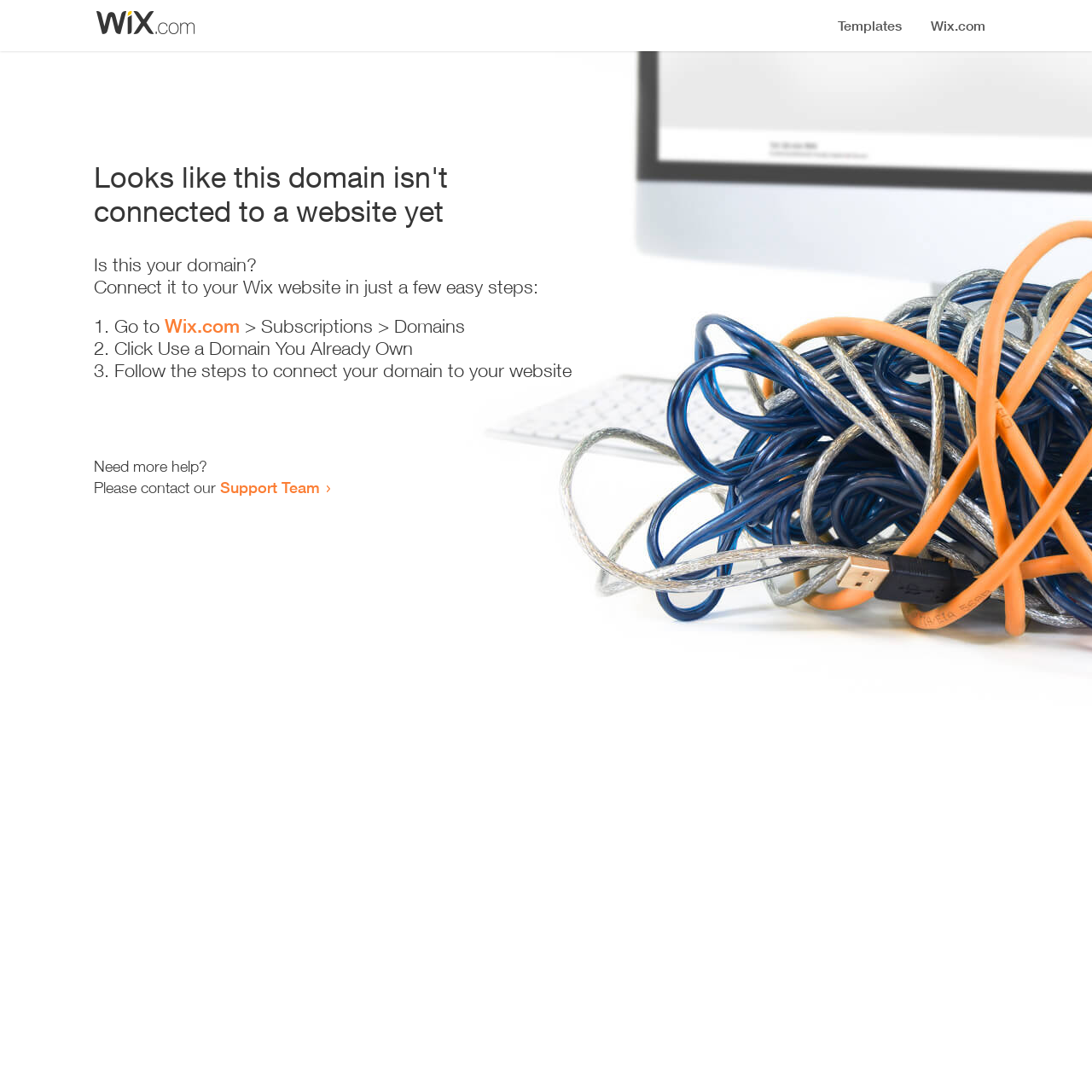Give a one-word or phrase response to the following question: What is the first step to connect the domain?

Go to Wix.com